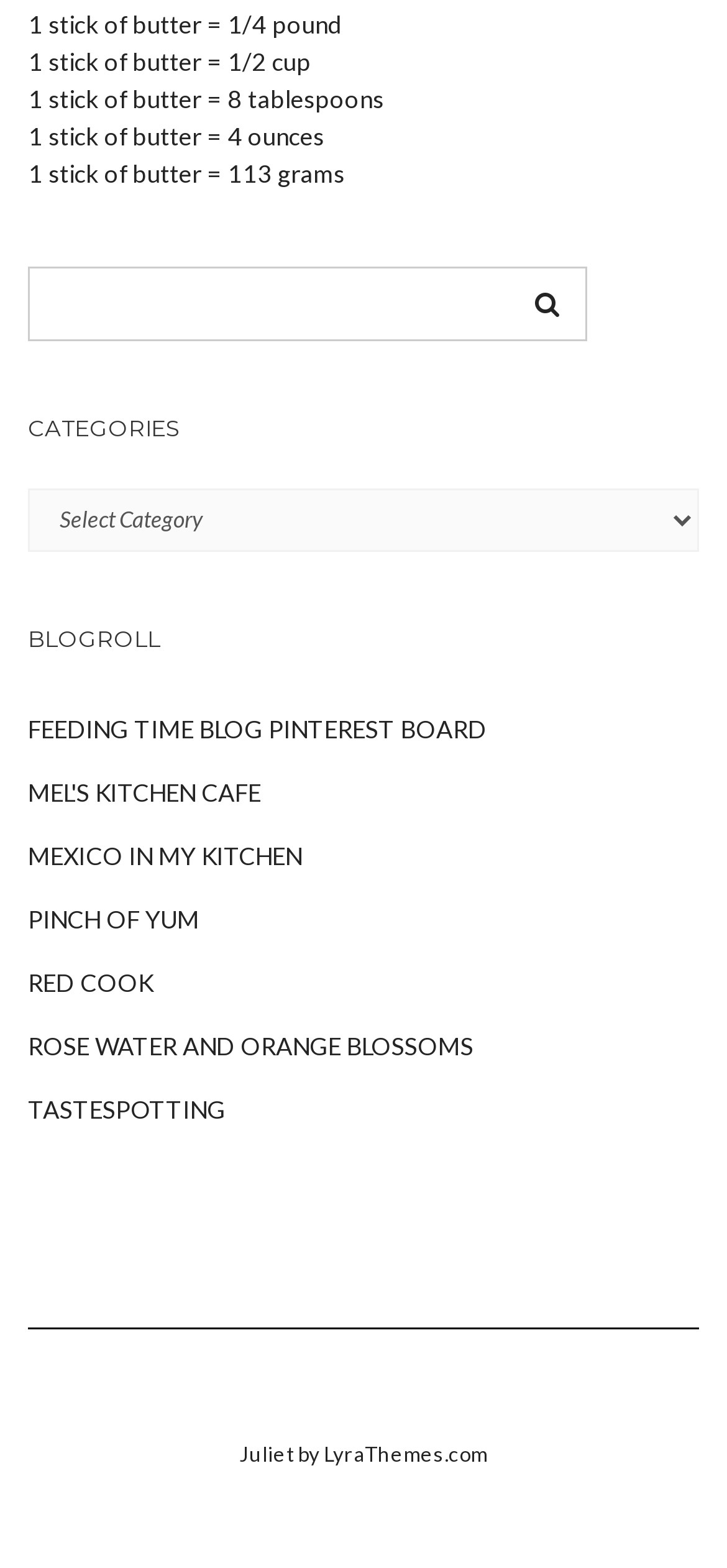What is the purpose of the search box?
Answer the question with a detailed explanation, including all necessary information.

I inferred this by looking at the search box element, which is a common UI element used for searching, and its bounding box coordinates indicate it is located near the top of the page.